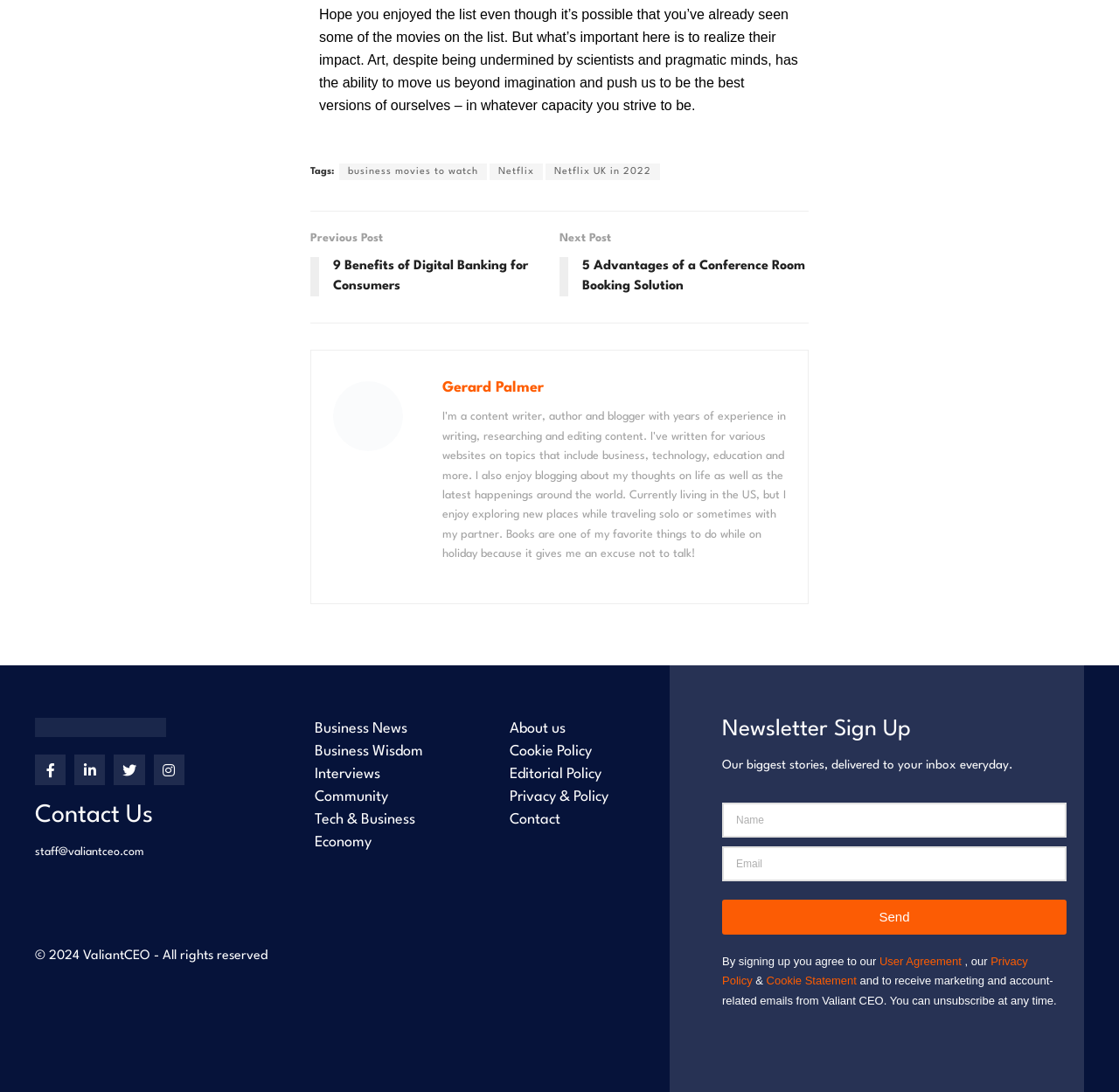Based on the image, provide a detailed response to the question:
What is the purpose of the 'Send' button?

The 'Send' button is located in the 'Newsletter Sign Up' section, where users can enter their name and email to receive newsletters. The purpose of the 'Send' button is to submit this information and complete the sign-up process.